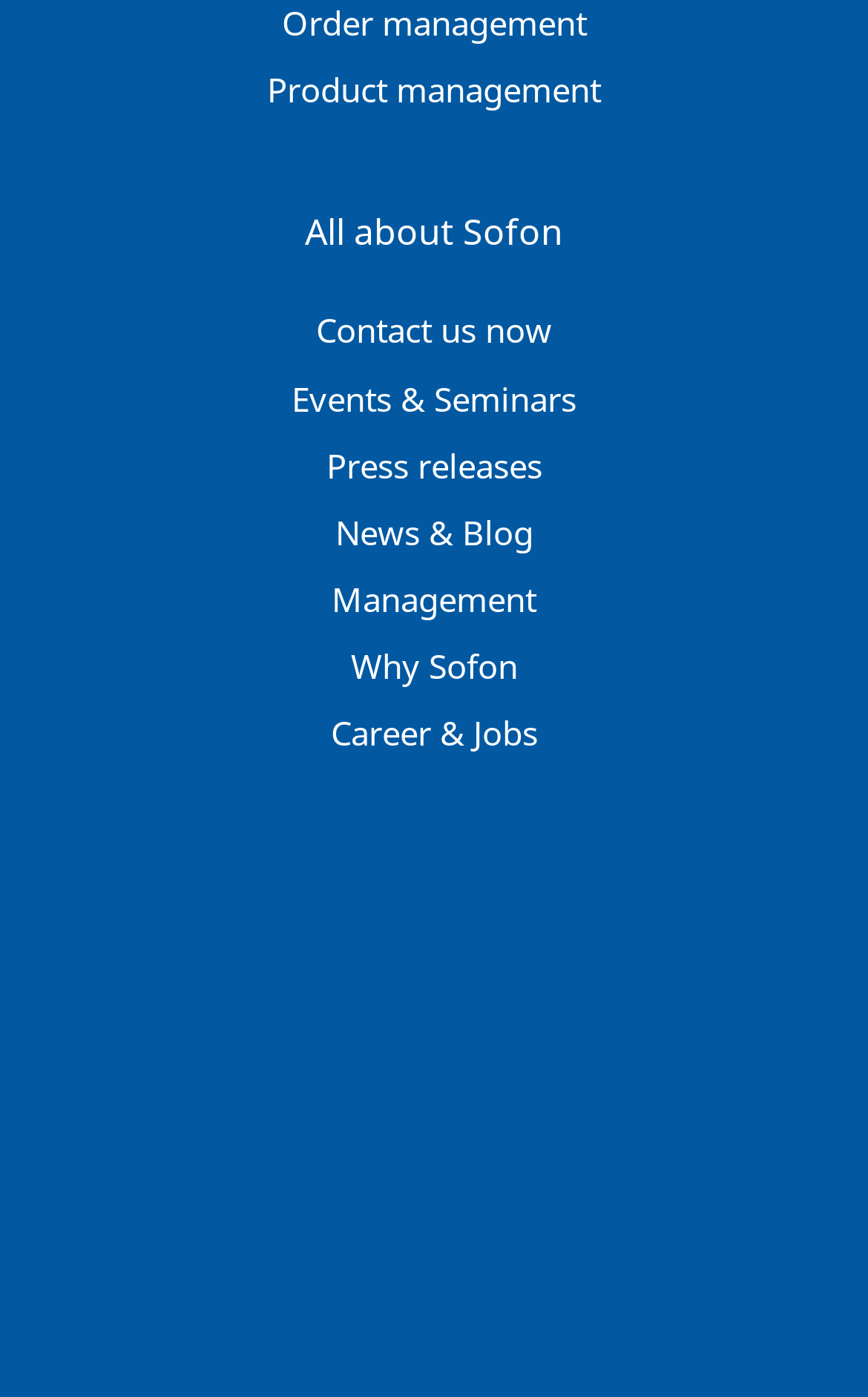How many links are there in the footer section?
Based on the image content, provide your answer in one word or a short phrase.

5